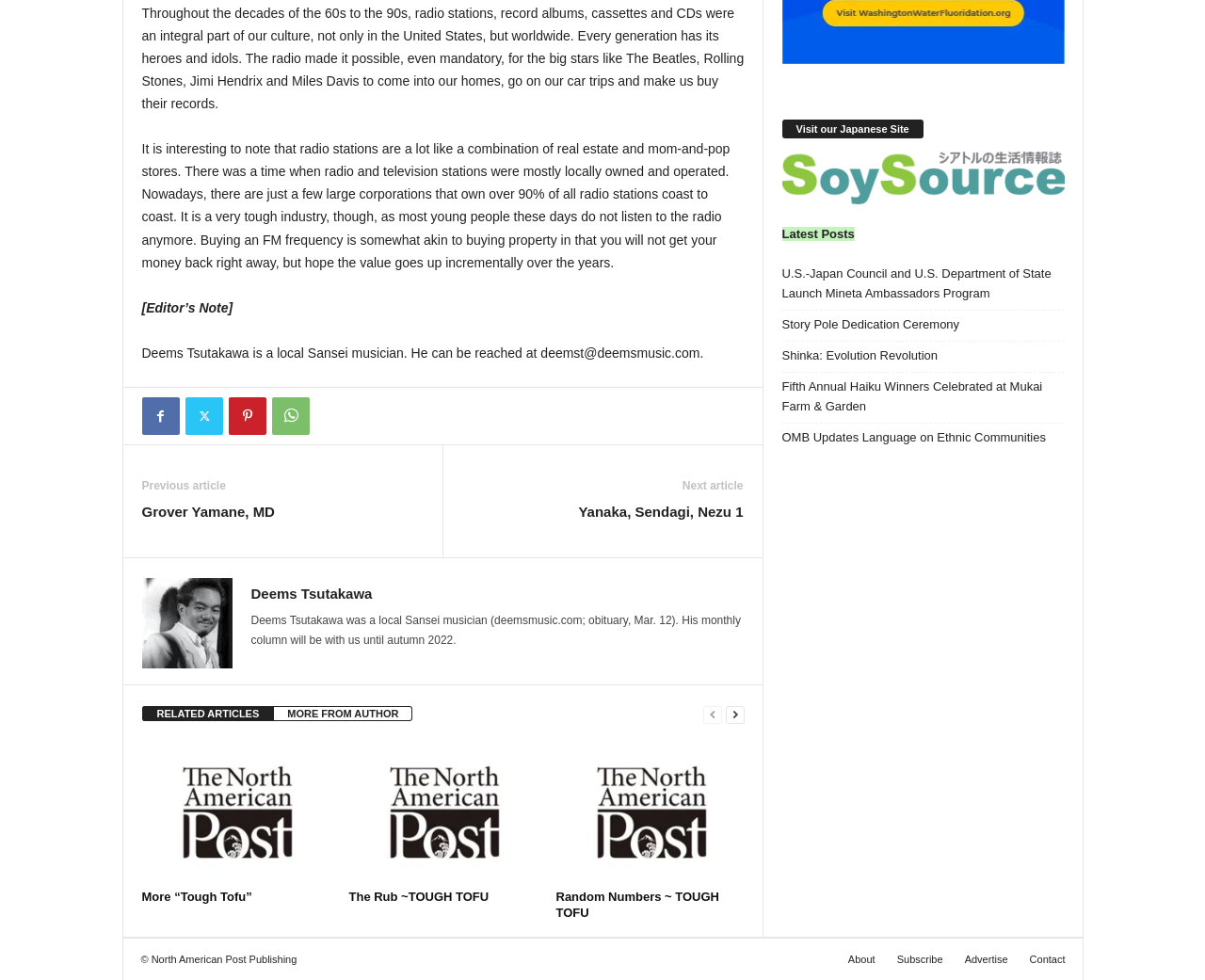Determine the bounding box coordinates of the section to be clicked to follow the instruction: "Go to next page". The coordinates should be given as four float numbers between 0 and 1, formatted as [left, top, right, bottom].

[0.602, 0.718, 0.618, 0.739]